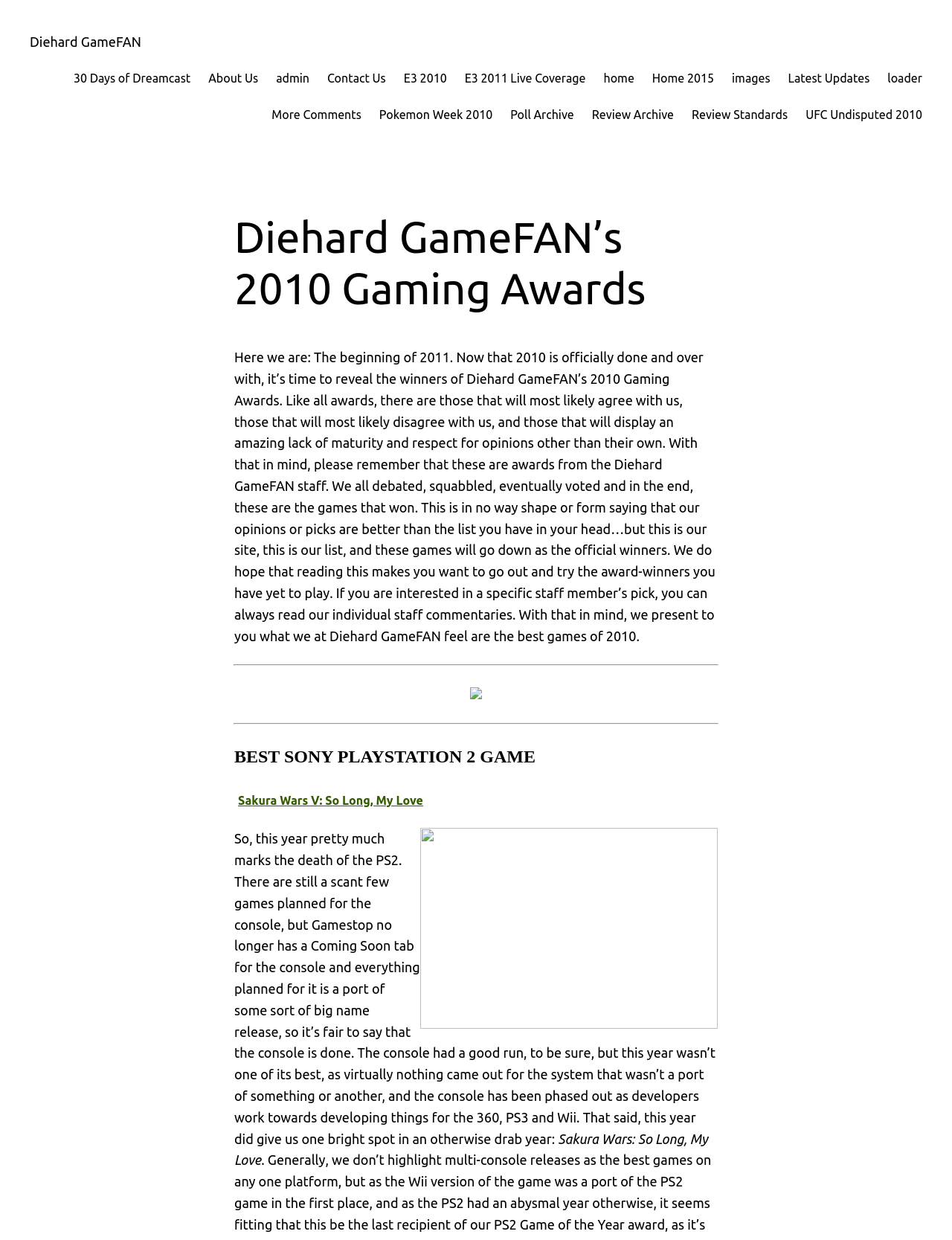Generate the title text from the webpage.

Diehard GameFAN’s 2010 Gaming Awards